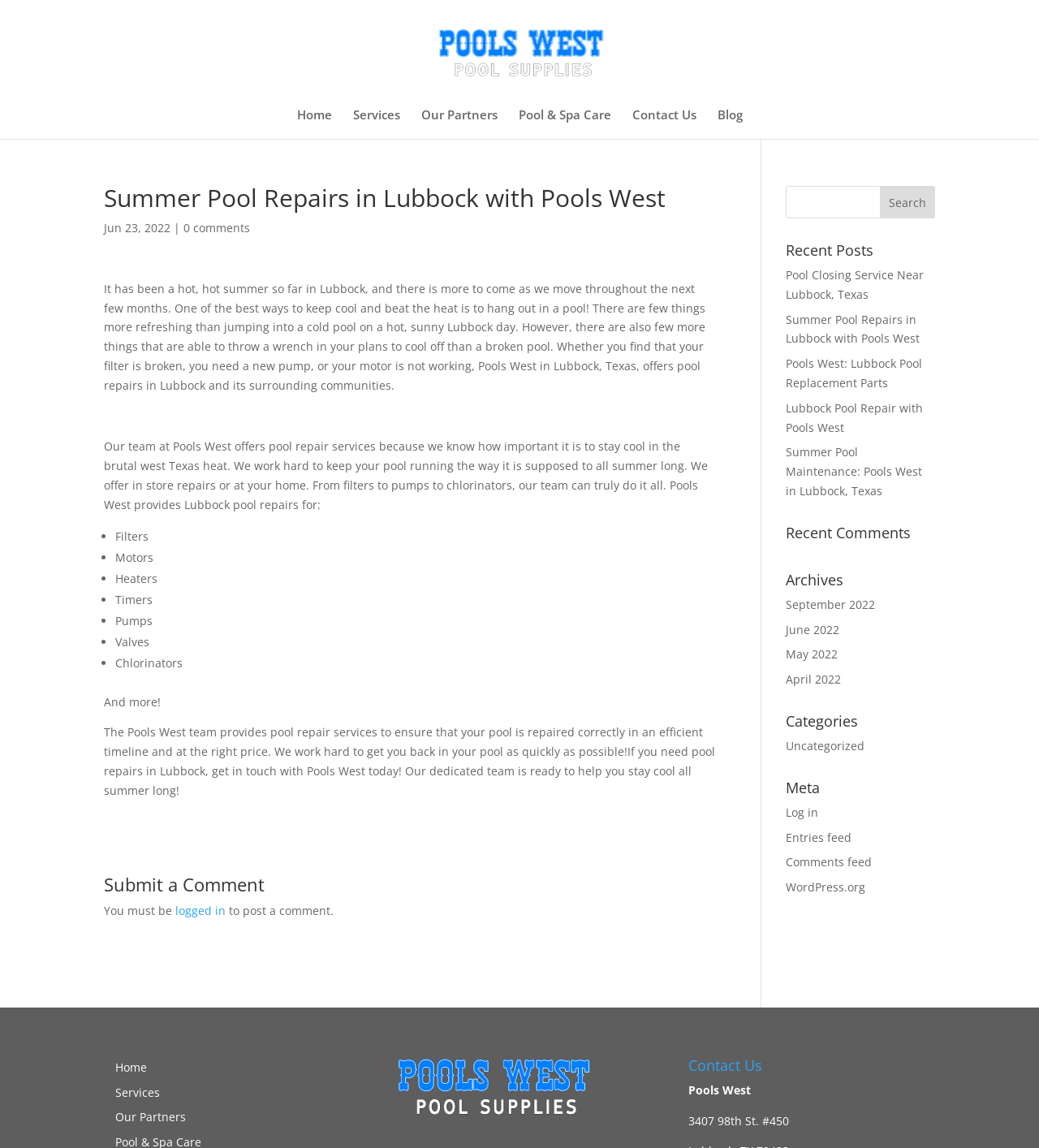What is the address of Pools West?
Kindly offer a comprehensive and detailed response to the question.

I found the answer by looking at the contact information section of the webpage, specifically the text '3407 98th St. #450' which is the address of Pools West.